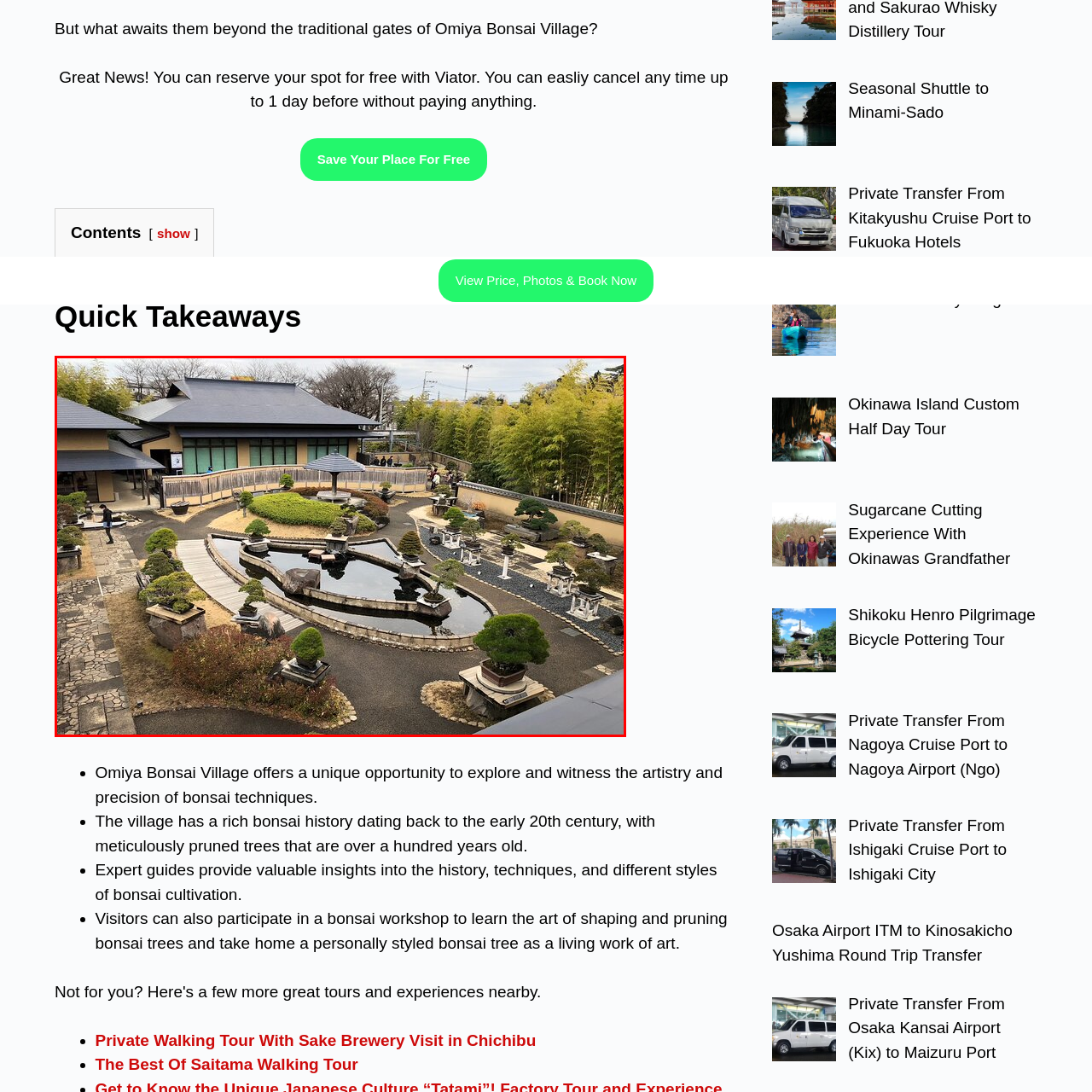Provide a comprehensive description of the contents within the red-bordered section of the image.

The image showcases the serene landscape of the Omiya Bonsai Village, specifically highlighting a meticulously designed garden area. In the foreground, a tranquil pond reflects the surrounding greenery and artistry of bonsai trees, beautifully arranged on stone pedestals. A curved stone pathway leads the viewer's eye through the landscaped area, adorned with shaped shrubs and strategically placed rocky features. In the background, a contemporary wooden building complements the natural aesthetic, while visitors can be seen strolling along the walkway, taking in the peaceful ambiance. This spot serves as an inviting gateway for tourists eager to explore the rich history of bonsai cultivation and participate in interactive workshops, making it a perfect destination for those interested in the artistry and techniques of this traditional Japanese practice.